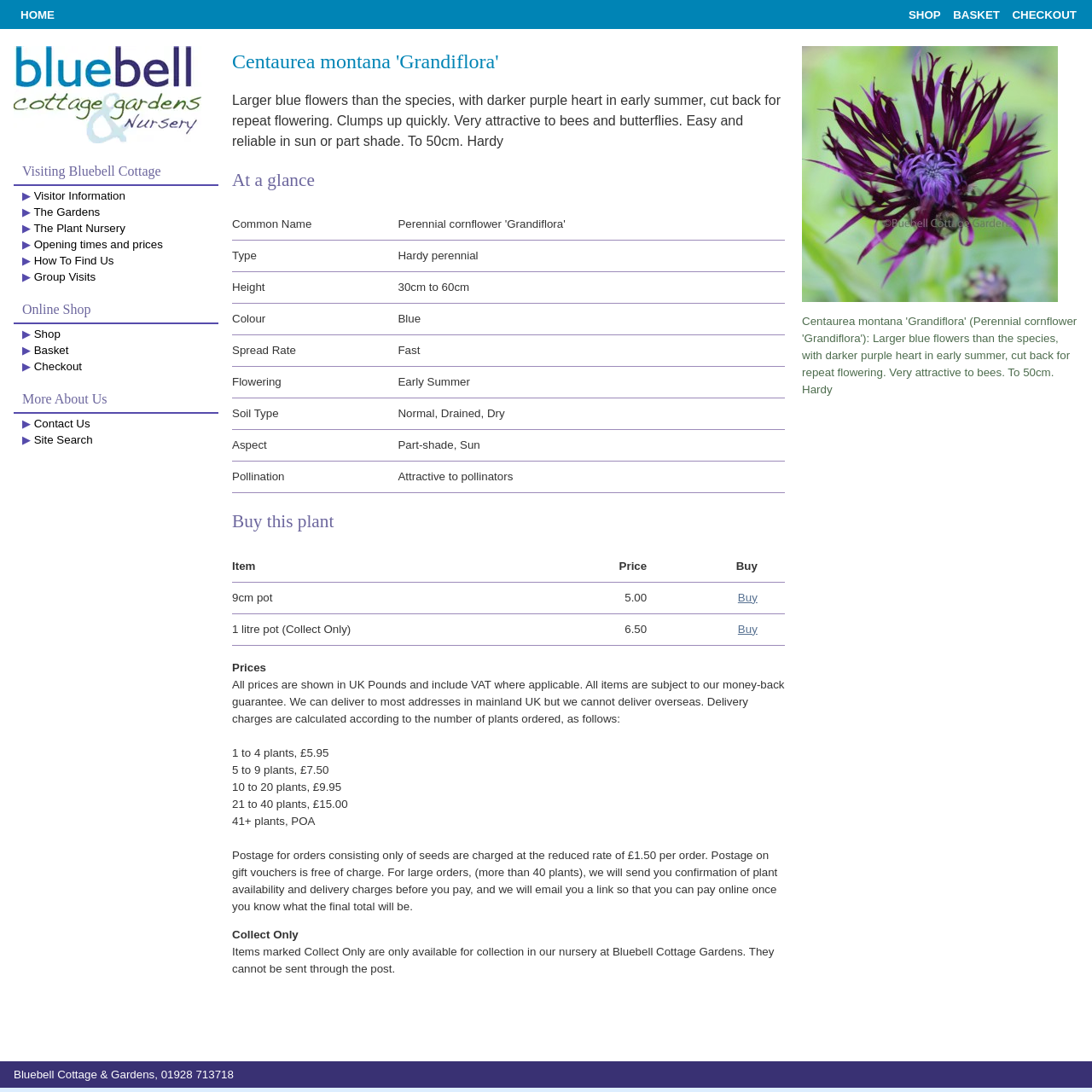Given the description "Shop", determine the bounding box of the corresponding UI element.

[0.826, 0.008, 0.863, 0.02]